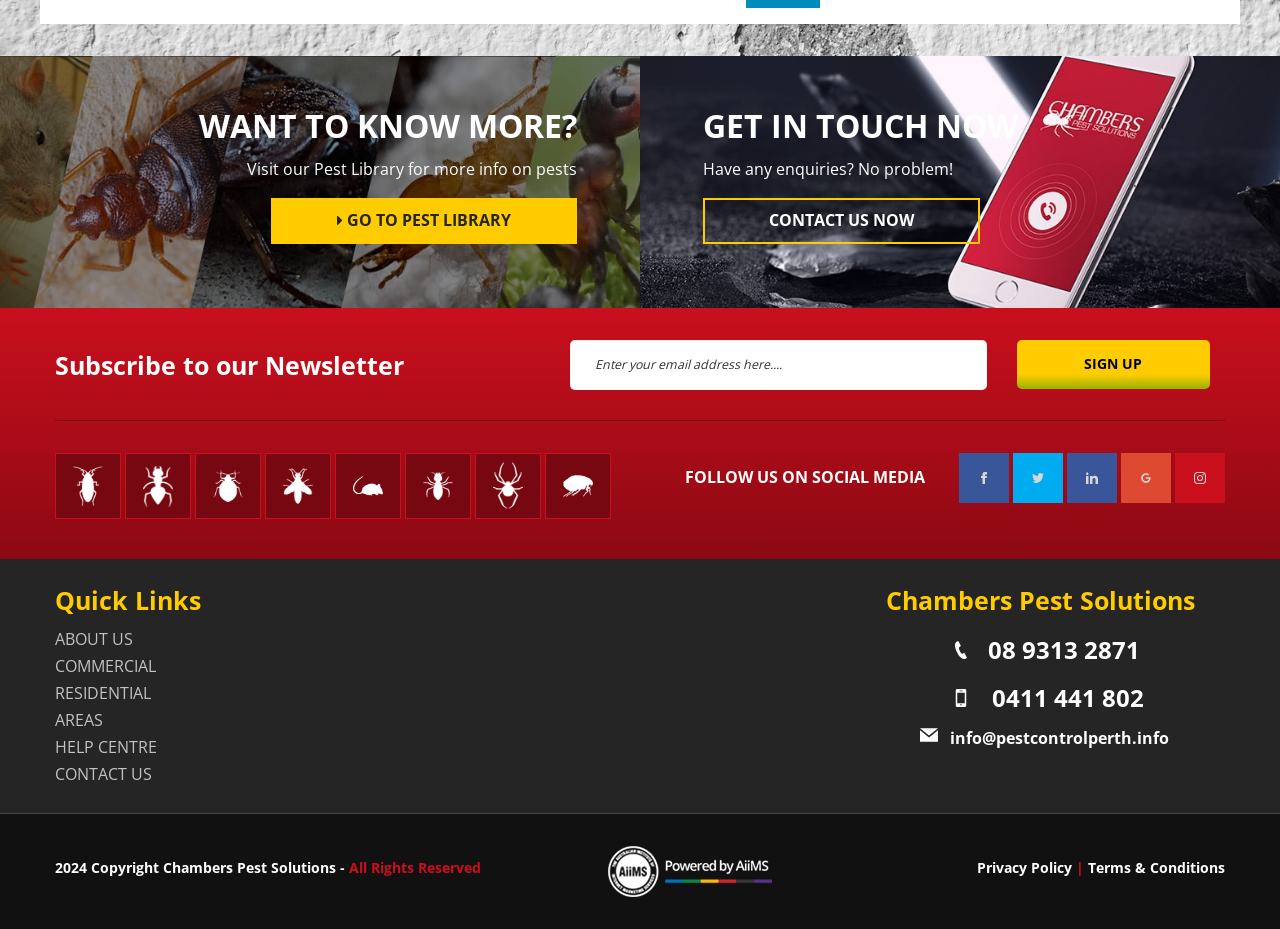Specify the bounding box coordinates of the element's area that should be clicked to execute the given instruction: "Follow us on social media". The coordinates should be four float numbers between 0 and 1, i.e., [left, top, right, bottom].

[0.535, 0.502, 0.723, 0.525]